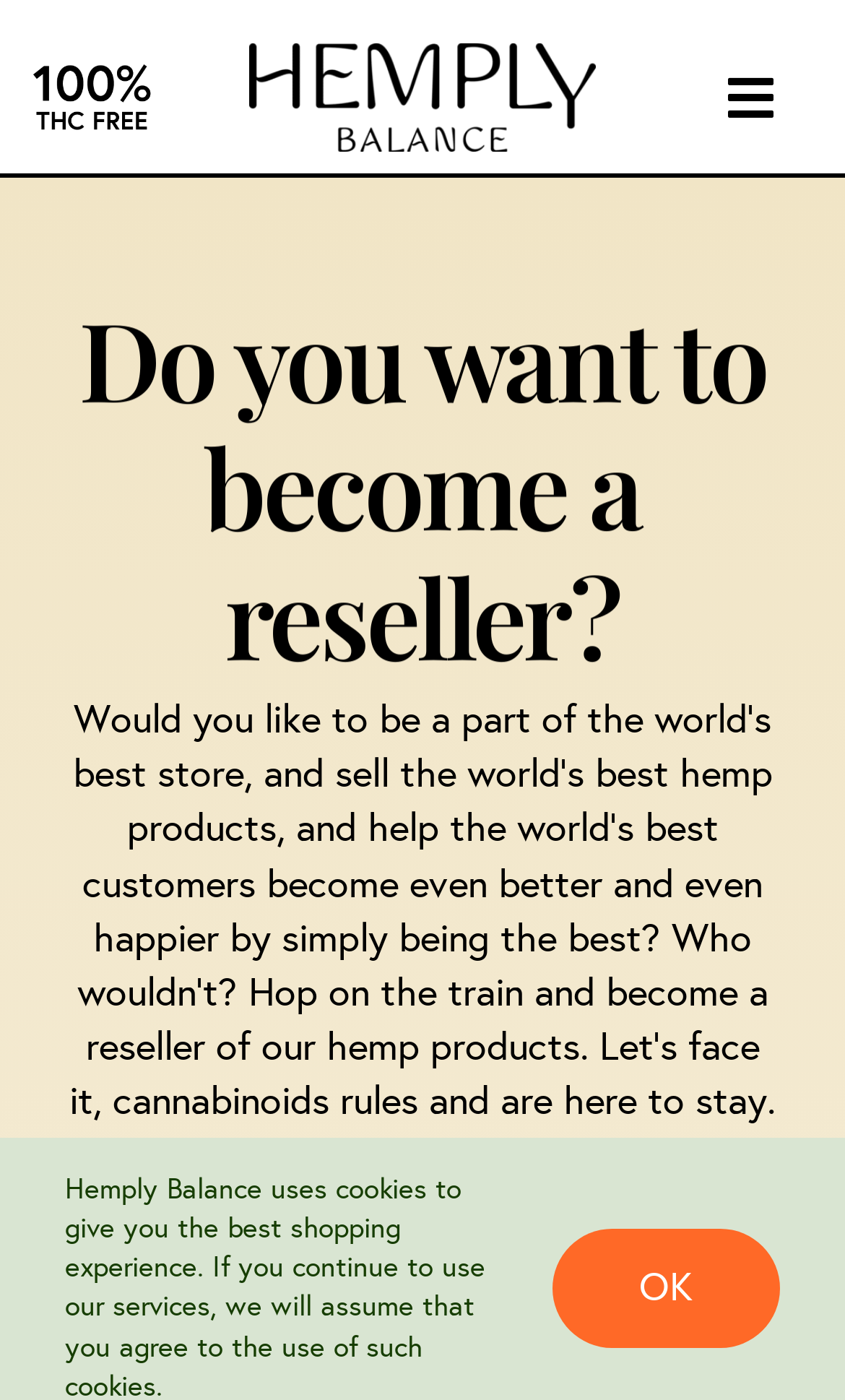Use a single word or phrase to answer the question: 
How many main menu items are there?

7